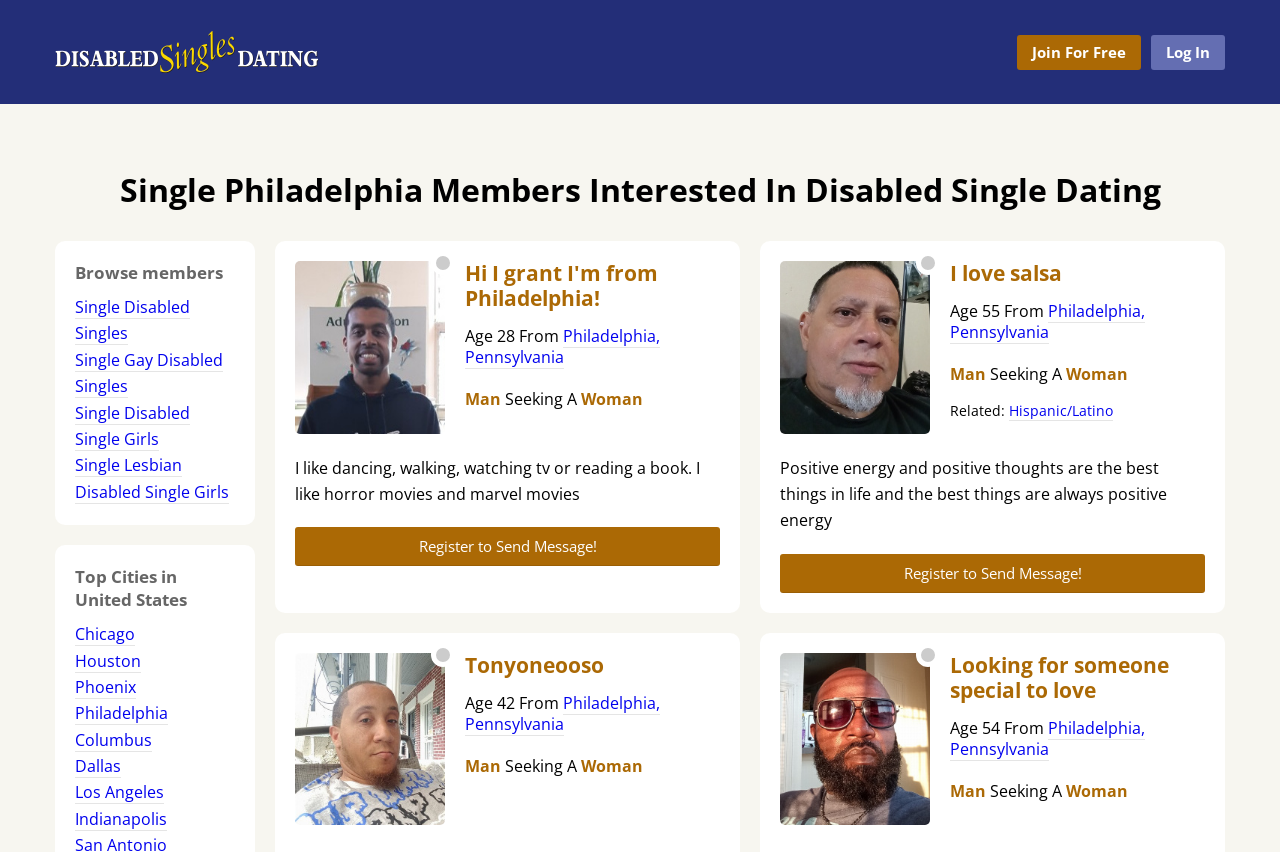Locate the UI element that matches the description Single Disabled Single Girls in the webpage screenshot. Return the bounding box coordinates in the format (top-left x, top-left y, bottom-right x, bottom-right y), with values ranging from 0 to 1.

[0.059, 0.471, 0.148, 0.529]